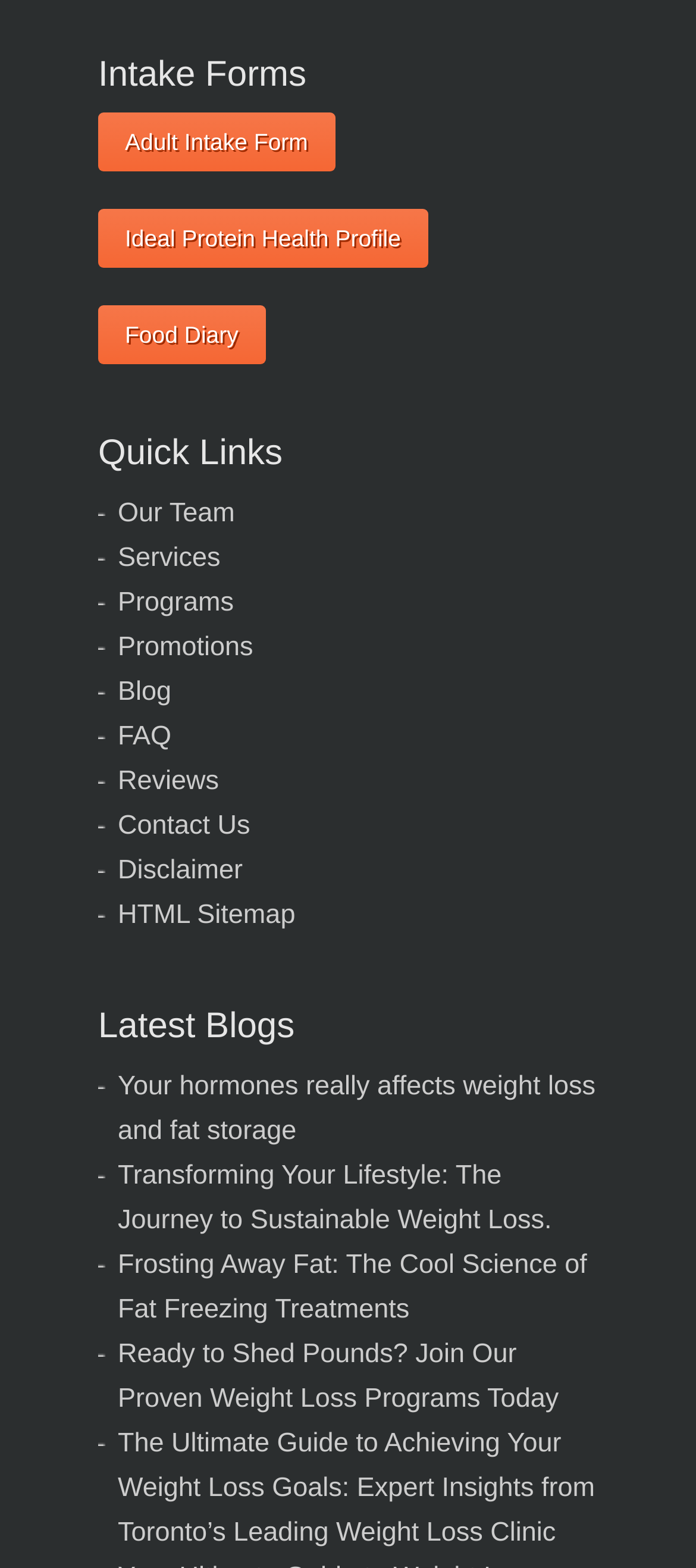Provide the bounding box coordinates in the format (top-left x, top-left y, bottom-right x, bottom-right y). All values are floating point numbers between 0 and 1. Determine the bounding box coordinate of the UI element described as: HTML Sitemap

[0.169, 0.574, 0.424, 0.593]